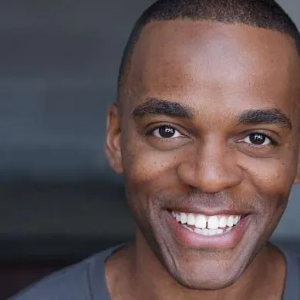Is the production 'A Midsummer Night’s Dream' a classic work?
Give a one-word or short phrase answer based on the image.

Yes